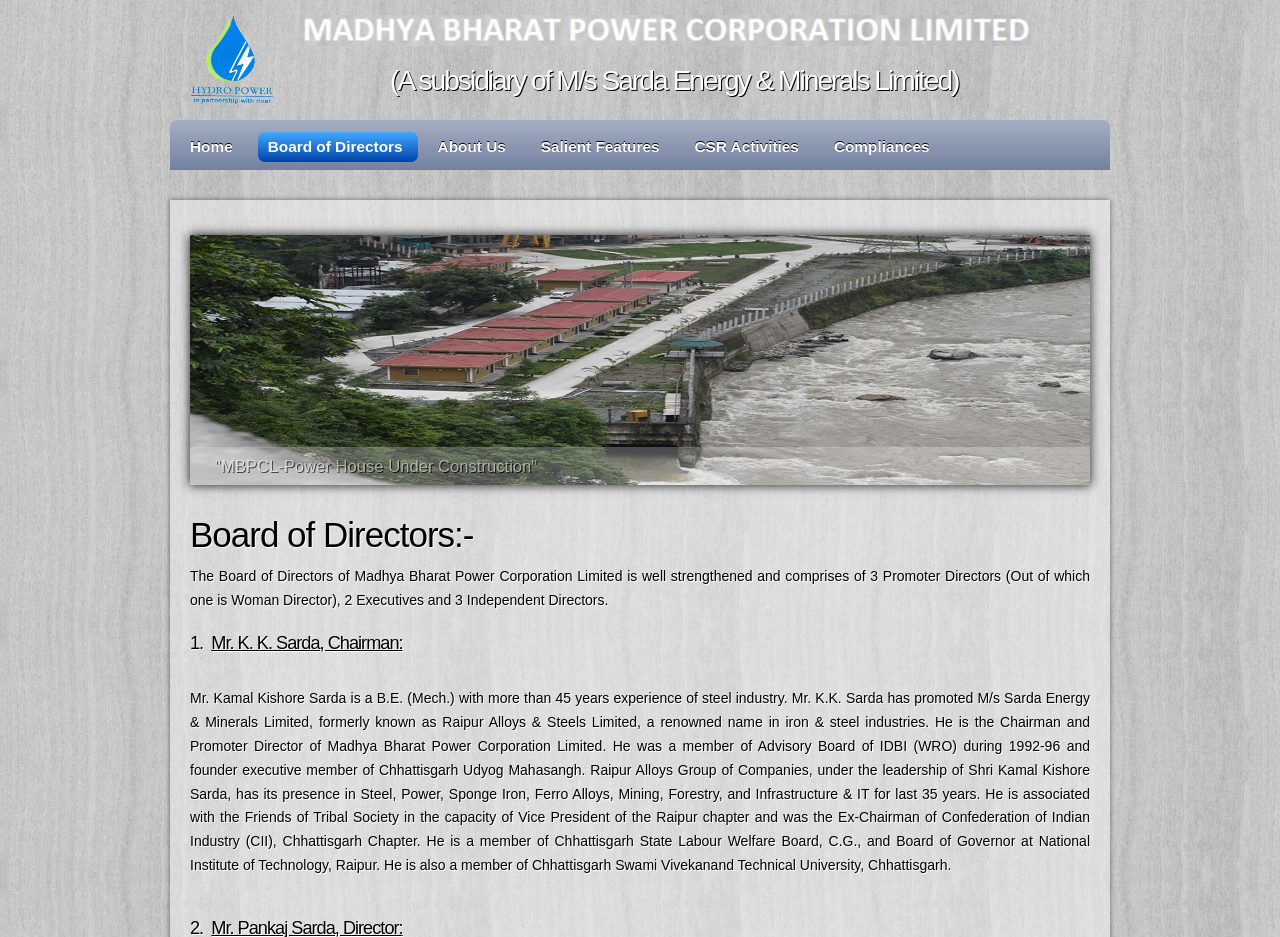Please give a concise answer to this question using a single word or phrase: 
How many links are in the top navigation bar?

6